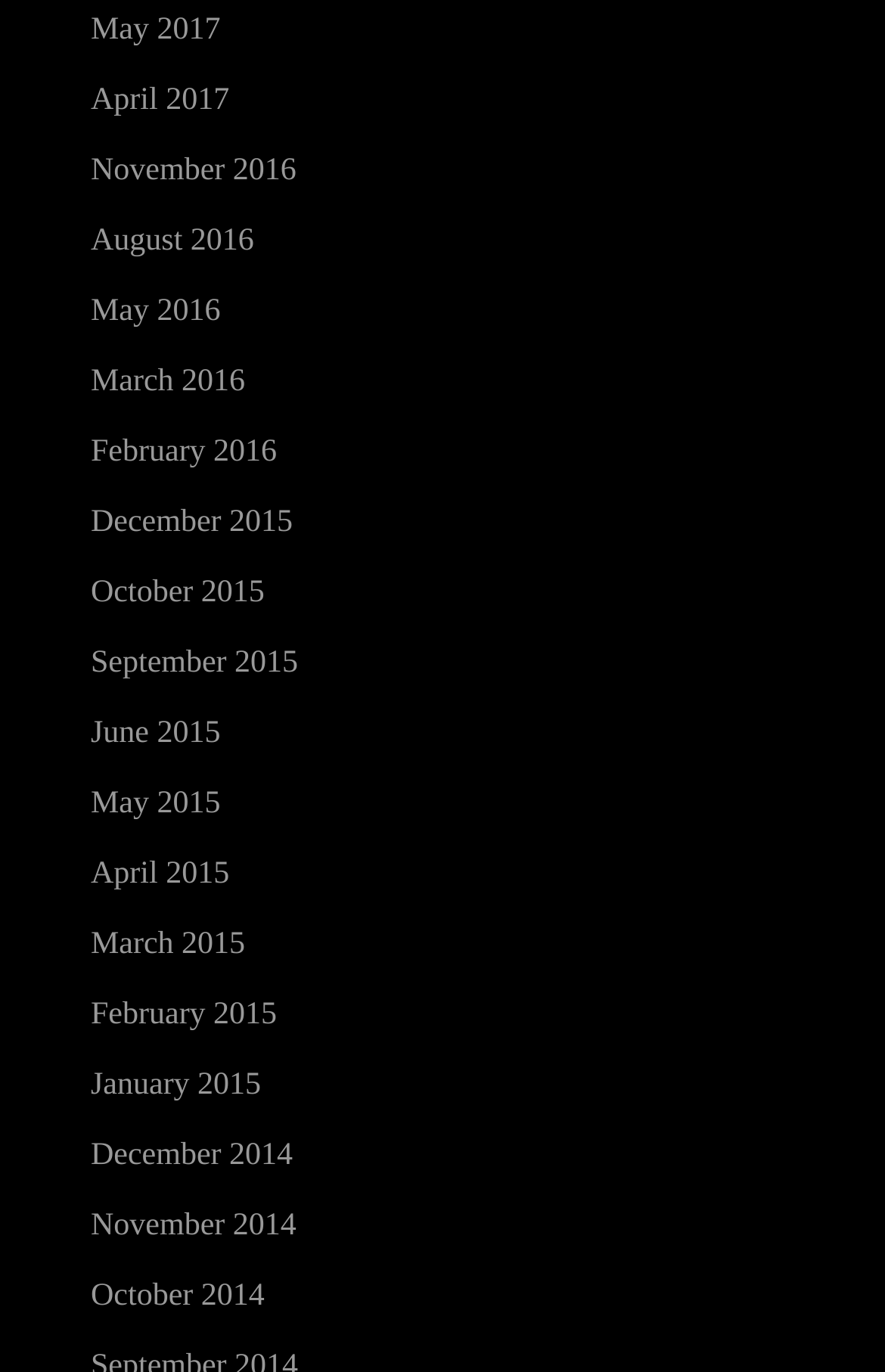Find the bounding box of the UI element described as follows: "February 2015".

[0.103, 0.728, 0.313, 0.753]